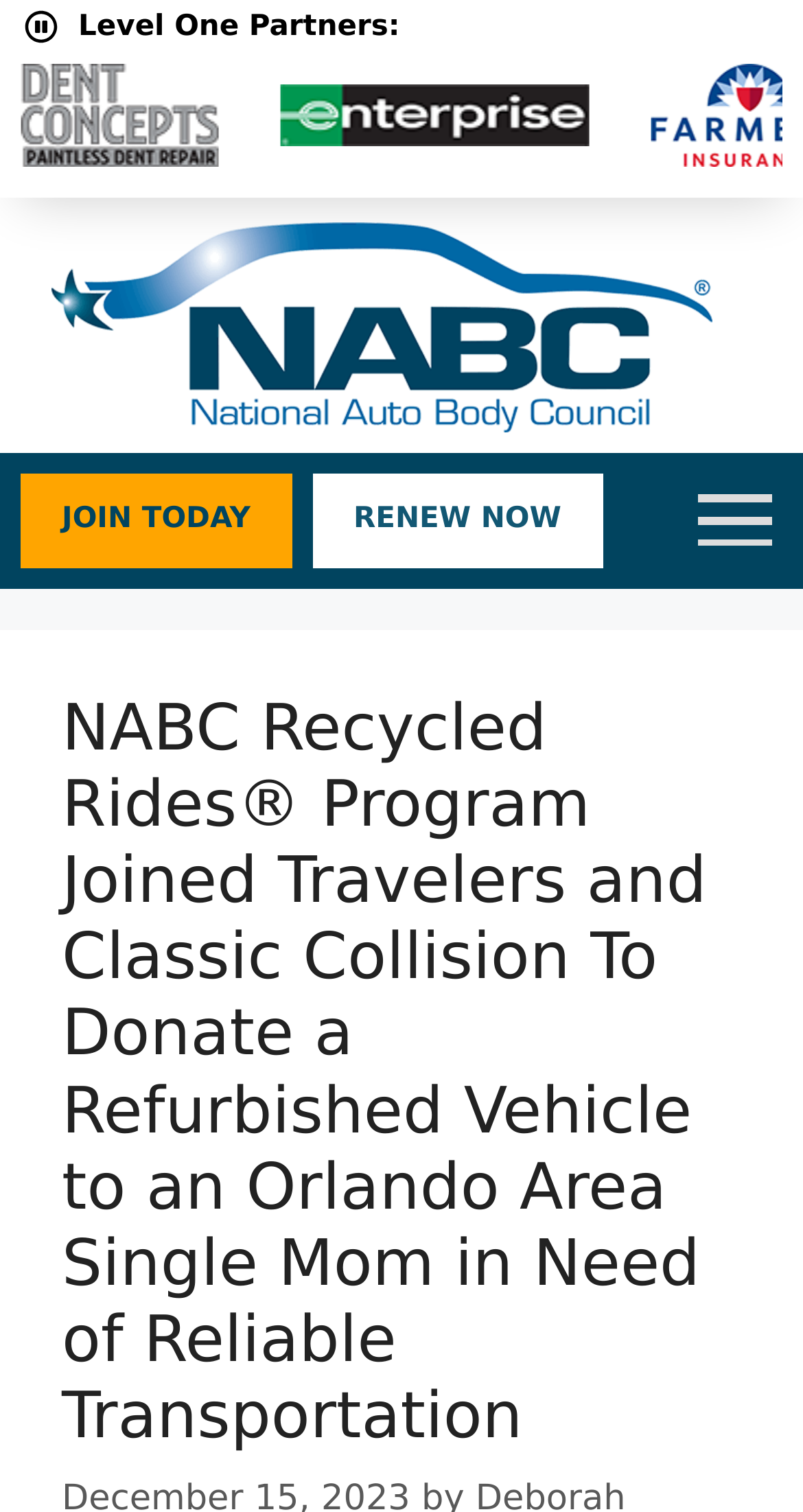What is the role of the 'Level One Partners:' region?
Using the screenshot, give a one-word or short phrase answer.

carousel